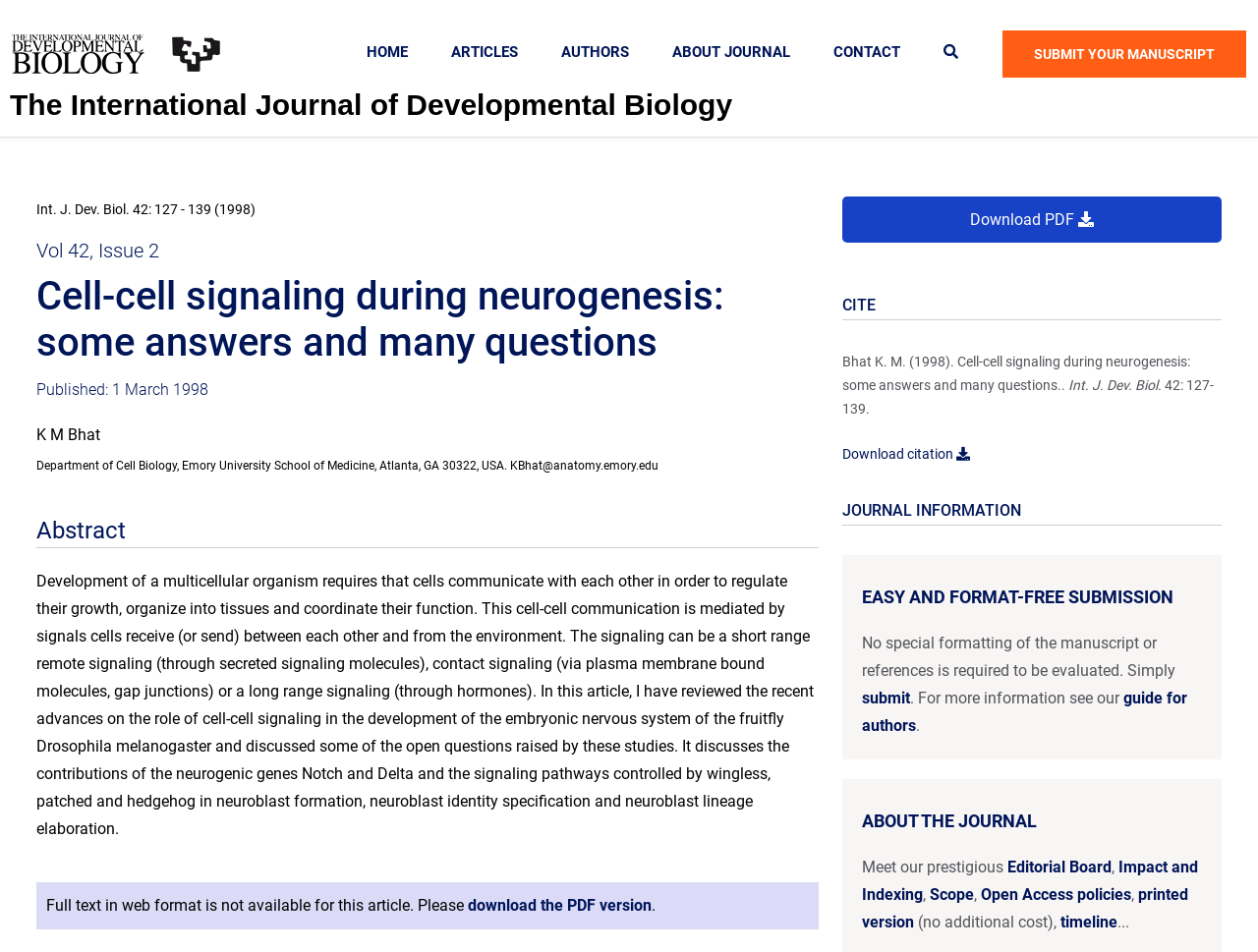Give a detailed account of the webpage's layout and content.

This webpage is an article from The International Journal of Developmental Biology, titled "Cell-cell signaling during neurogenesis: some answers and many questions." The page has a logo of the journal at the top left corner, accompanied by a publisher logo. Below the logos, there is a navigation menu with links to HOME, ARTICLES, AUTHORS, ABOUT JOURNAL, CONTACT, and a search icon.

The main content of the page is divided into several sections. At the top, there is a heading with the title of the journal, followed by a link to download the PDF version of the article. Below this, there is a section with information about the article, including the author's name, publication date, and abstract.

The abstract is a lengthy text that summarizes the content of the article, discussing the role of cell-cell signaling in the development of the embryonic nervous system of the fruitfly Drosophila melanogaster. The text is followed by a section with links to related information, such as the journal's information, easy and format-free submission, and about the journal.

On the right side of the page, there is a column with links to various sections, including DOWNLOAD PDF, CITE, and JOURNAL INFORMATION. There is also a section with information about the journal, including its scope, impact, and indexing, as well as links to the editorial board, open access policies, and printed version.

At the bottom of the page, there is a notice stating that the full text of the article is not available in web format and provides a link to download the PDF version.